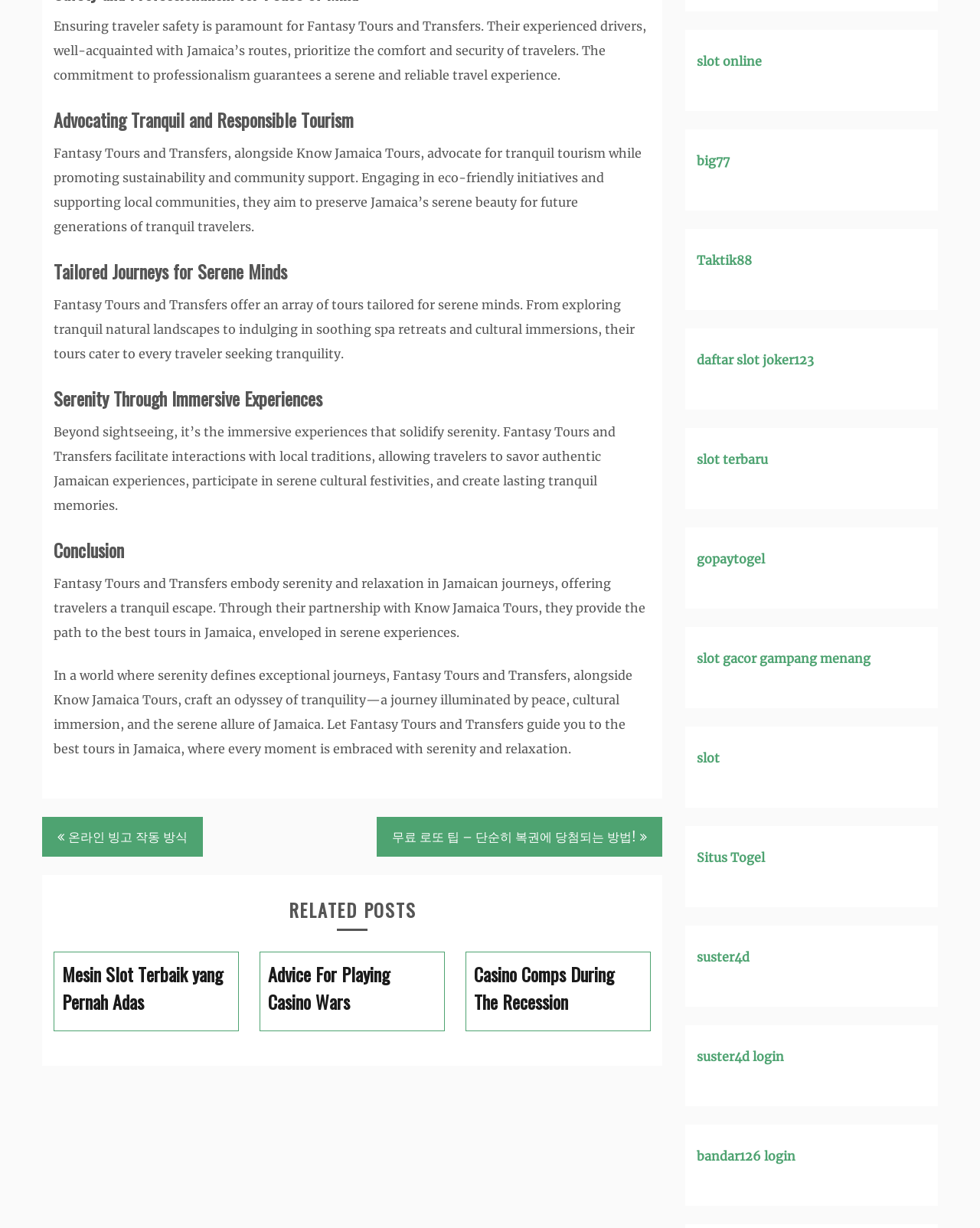Answer briefly with one word or phrase:
What type of navigation is available on the webpage?

Post navigation